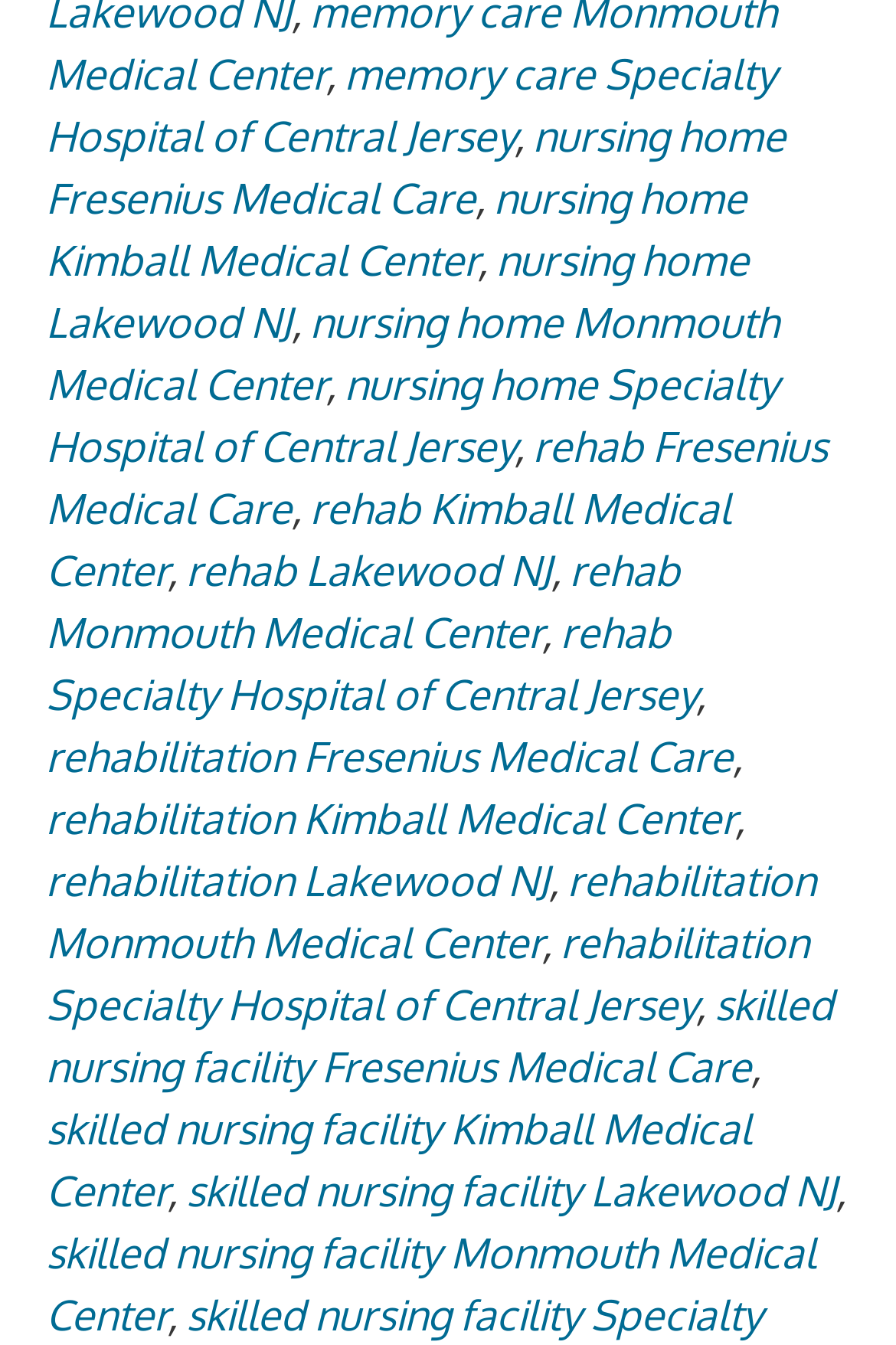Identify the bounding box coordinates for the element you need to click to achieve the following task: "learn about skilled nursing facility Lakewood NJ". Provide the bounding box coordinates as four float numbers between 0 and 1, in the form [left, top, right, bottom].

[0.208, 0.866, 0.933, 0.903]